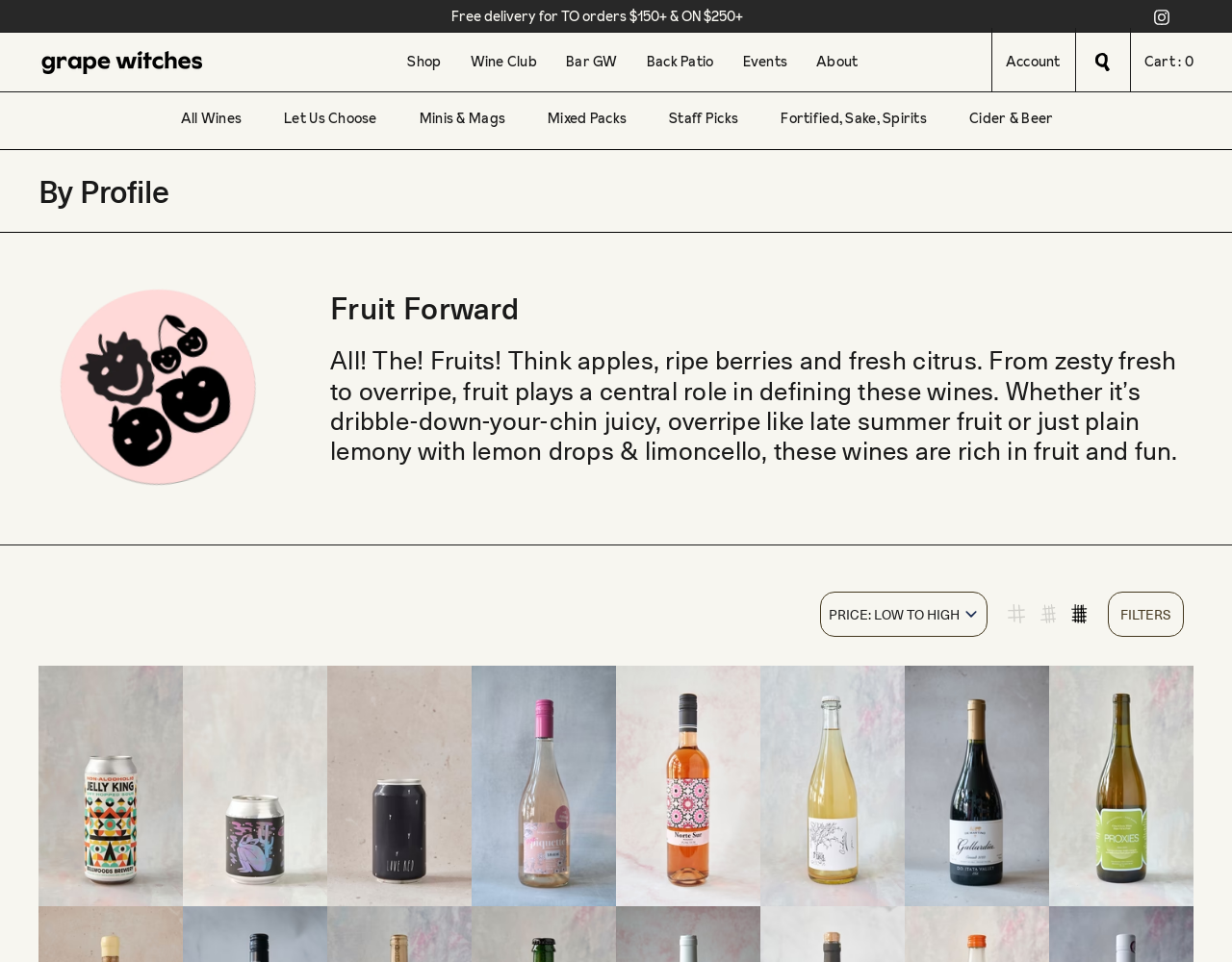Please determine the bounding box coordinates for the element that should be clicked to follow these instructions: "Get your quote".

None